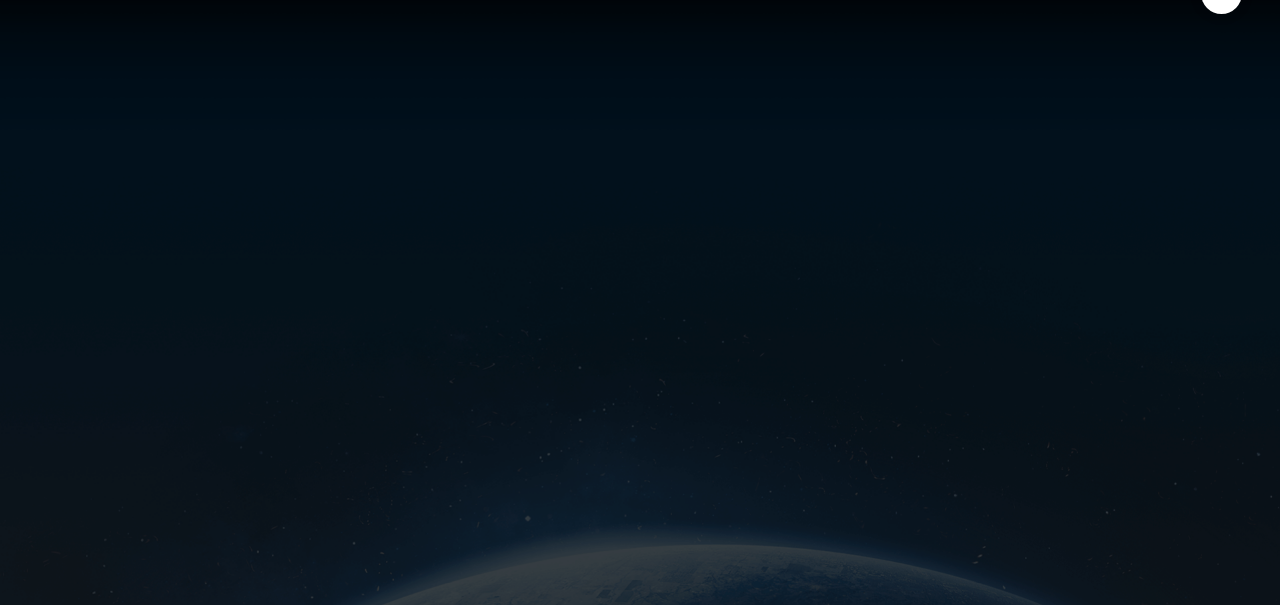What is the copyright year?
Using the visual information, respond with a single word or phrase.

2024